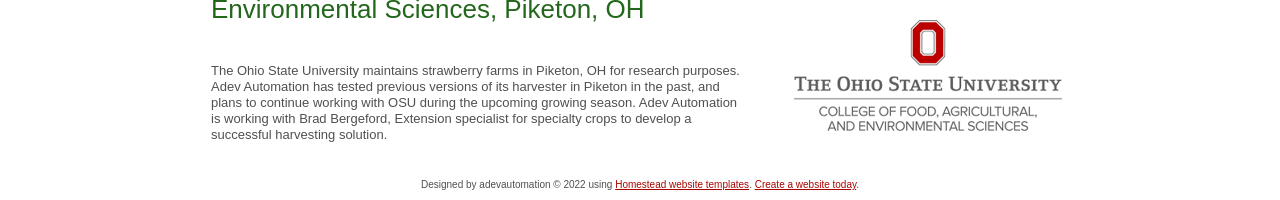Provide the bounding box coordinates of the HTML element described as: "Create a website today". The bounding box coordinates should be four float numbers between 0 and 1, i.e., [left, top, right, bottom].

[0.59, 0.895, 0.669, 0.95]